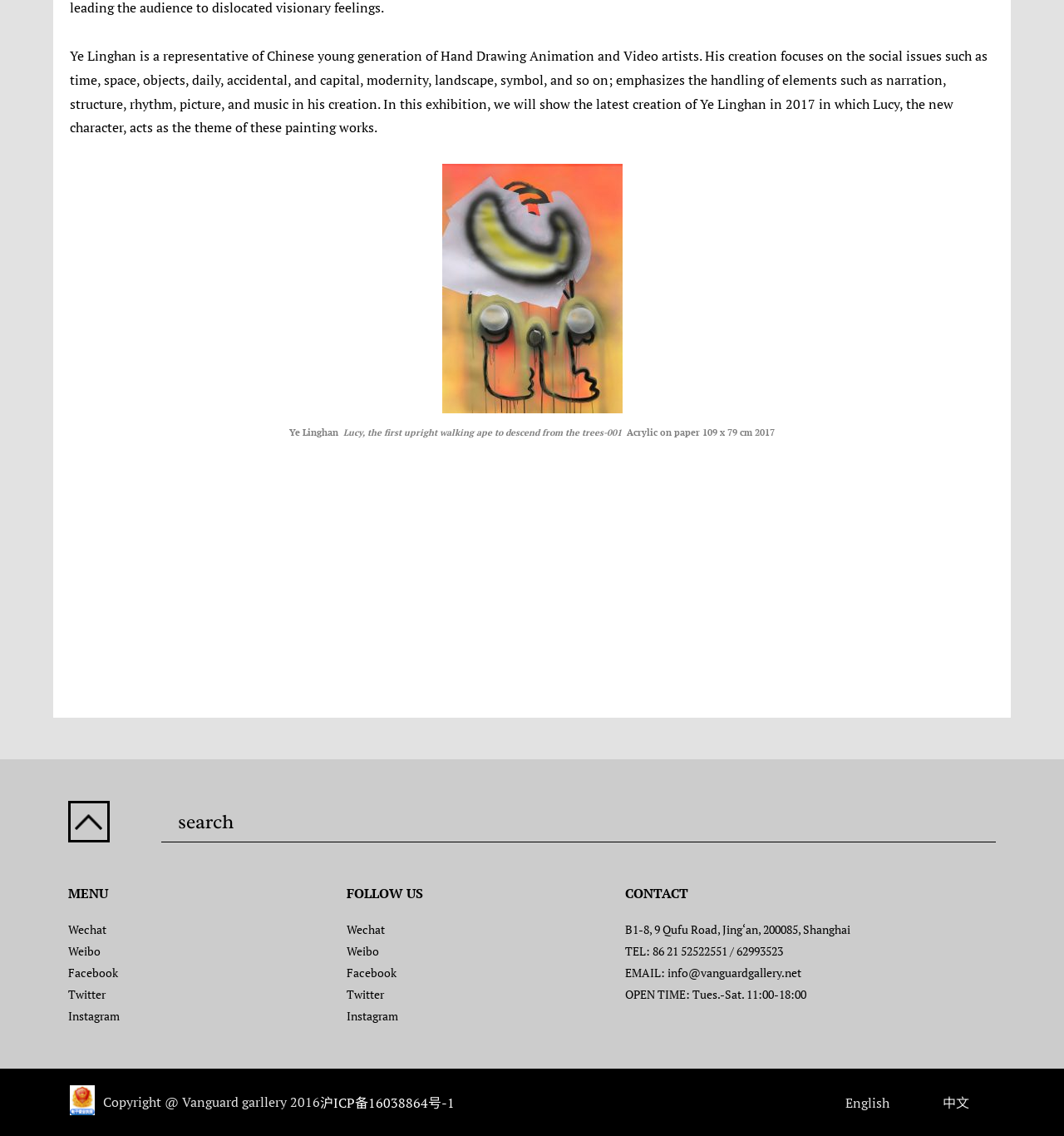What are the social media platforms that the gallery has a presence on?
Respond to the question with a well-detailed and thorough answer.

The answer can be found in the links under the 'FOLLOW US' heading, which include Wechat, Weibo, Facebook, Twitter, and Instagram.